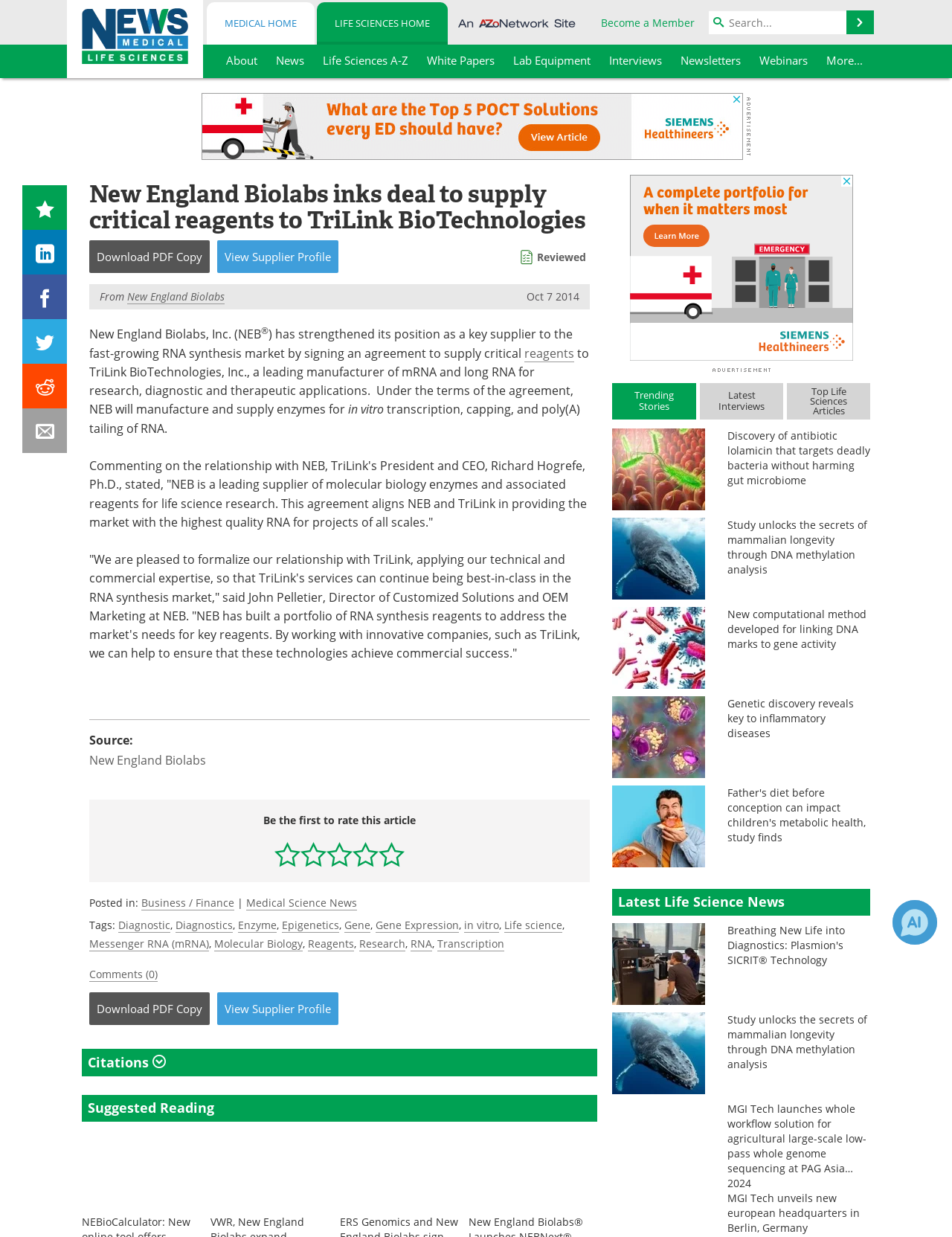Identify the bounding box coordinates of the specific part of the webpage to click to complete this instruction: "View Supplier Profile".

[0.228, 0.194, 0.355, 0.221]